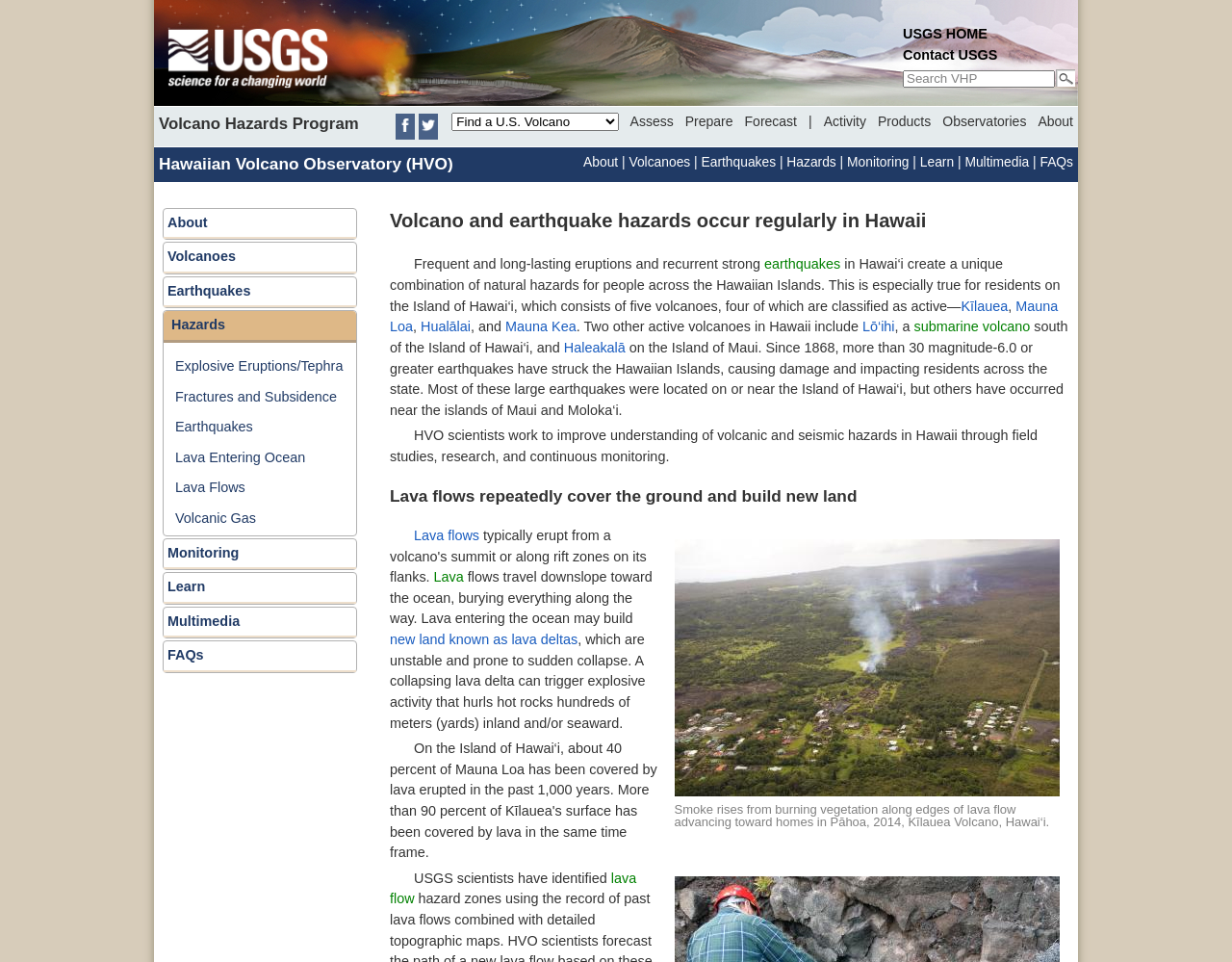Provide the bounding box coordinates of the area you need to click to execute the following instruction: "View Guided Walking Tours".

None